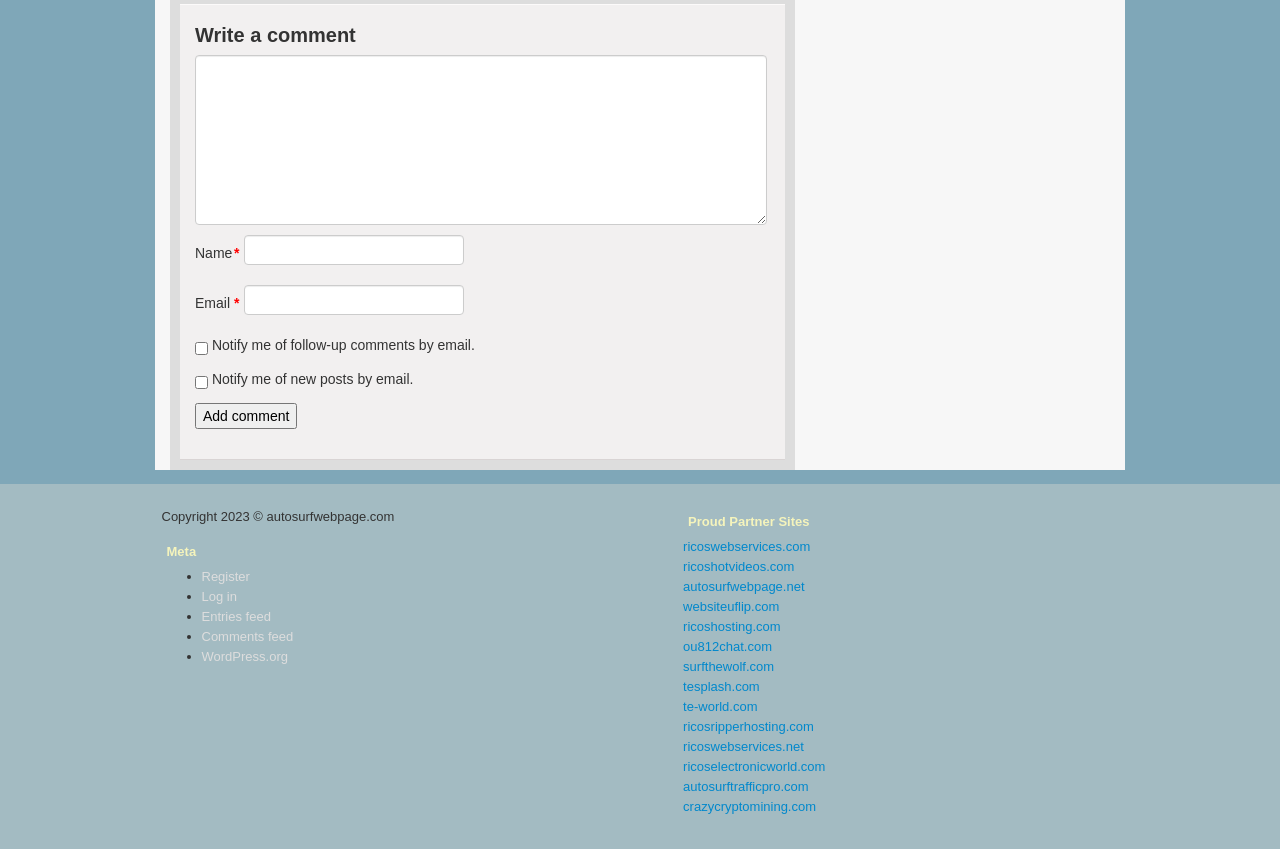Please locate the bounding box coordinates of the element that should be clicked to achieve the given instruction: "Visit autosurfwebpage.net".

[0.534, 0.681, 0.629, 0.699]